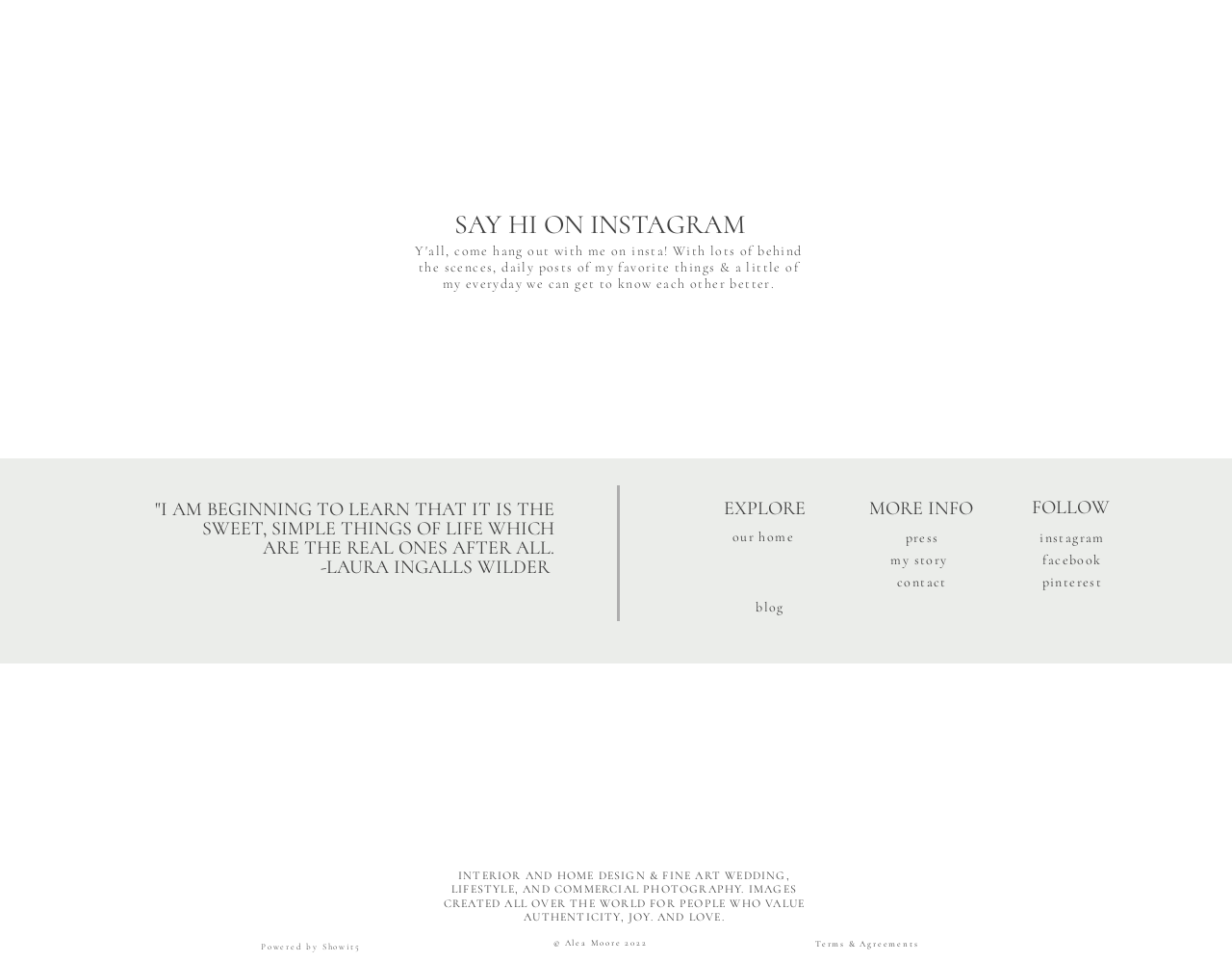Show the bounding box coordinates of the element that should be clicked to complete the task: "Explore more".

[0.55, 0.519, 0.691, 0.547]